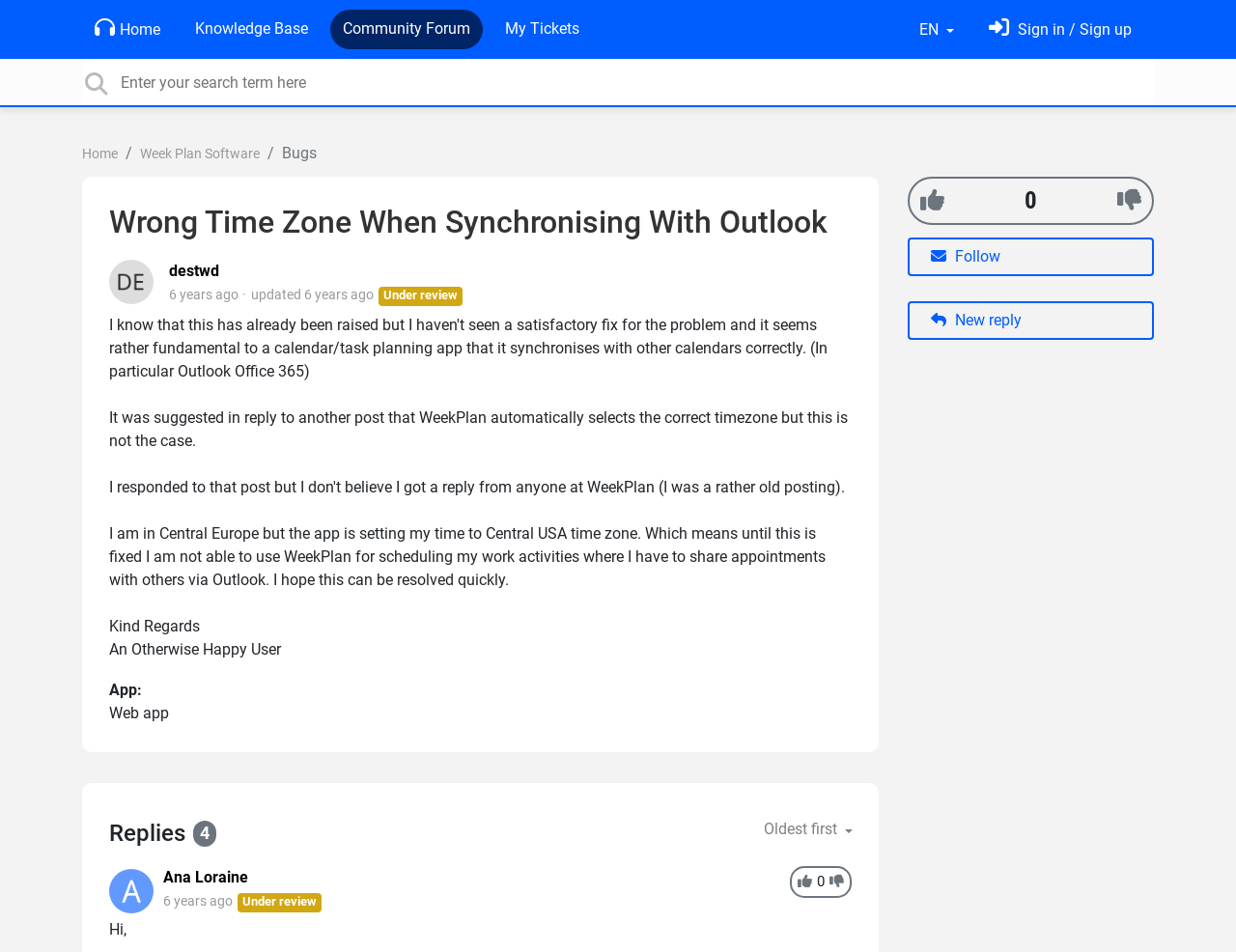Given the element description aria-label="-1", predict the bounding box coordinates for the UI element in the webpage screenshot. The format should be (top-left x, top-left y, bottom-right x, bottom-right y), and the values should be between 0 and 1.

[0.904, 0.196, 0.923, 0.225]